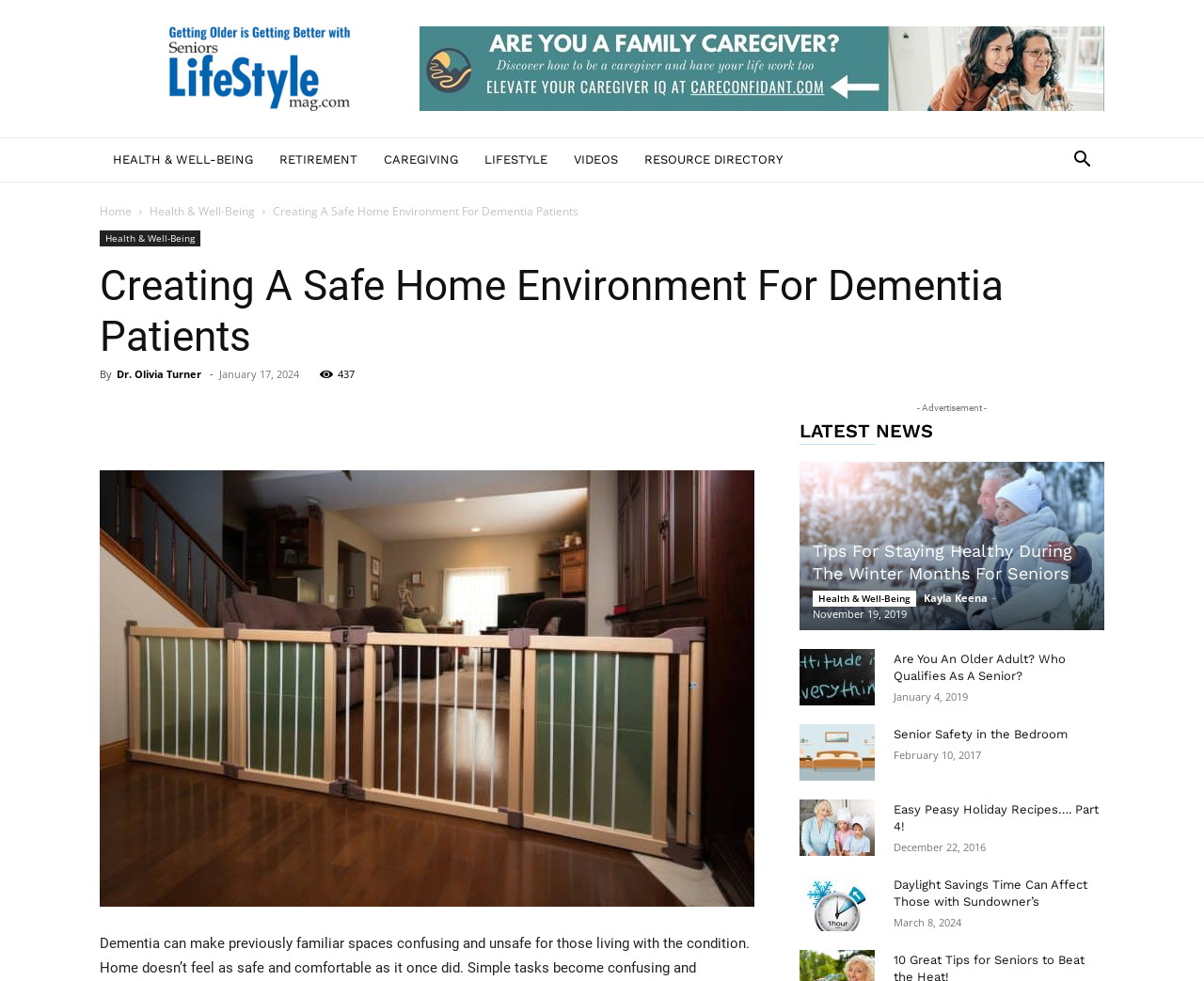Locate the bounding box coordinates of the area you need to click to fulfill this instruction: 'Visit 'RESOURCE DIRECTORY''. The coordinates must be in the form of four float numbers ranging from 0 to 1: [left, top, right, bottom].

[0.524, 0.14, 0.661, 0.186]